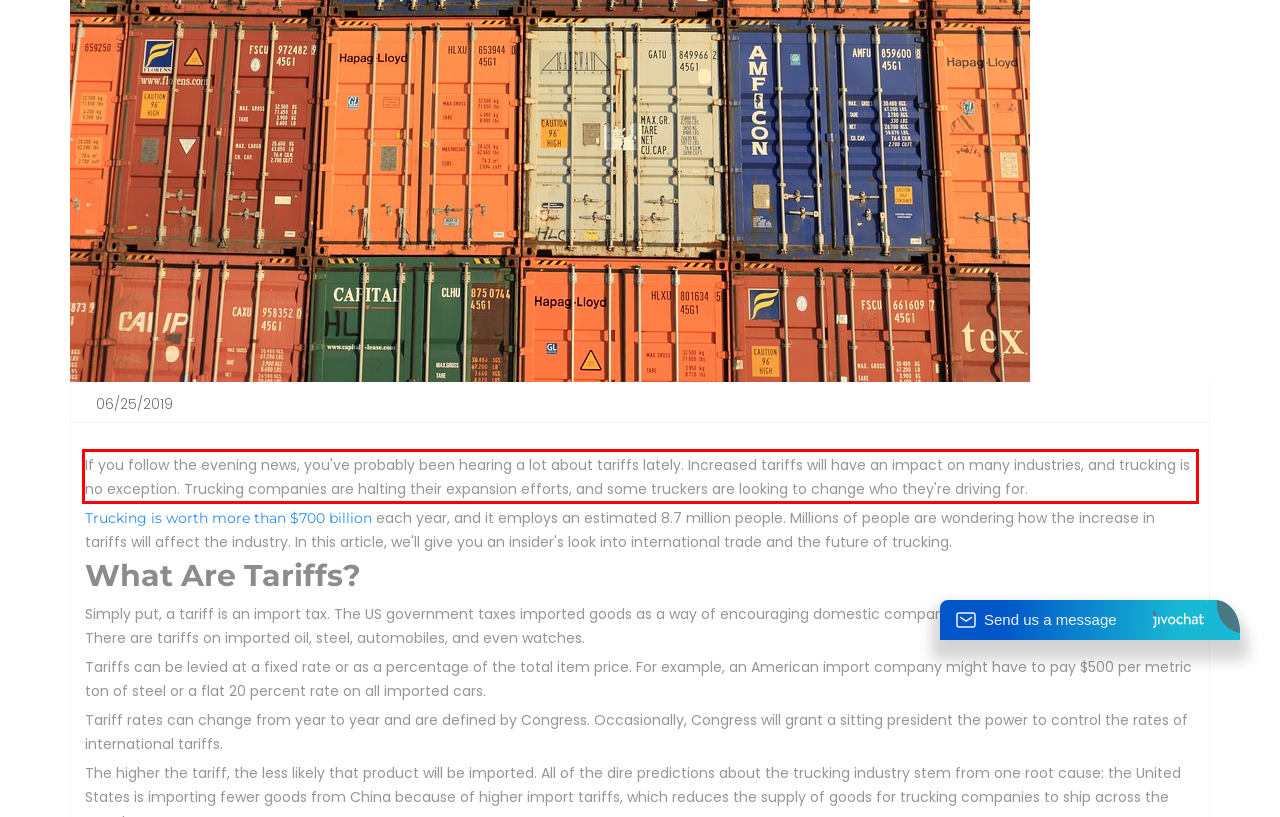Your task is to recognize and extract the text content from the UI element enclosed in the red bounding box on the webpage screenshot.

If you follow the evening news, you've probably been hearing a lot about tariffs lately. Increased tariffs will have an impact on many industries, and trucking is no exception. Trucking companies are halting their expansion efforts, and some truckers are looking to change who they're driving for.